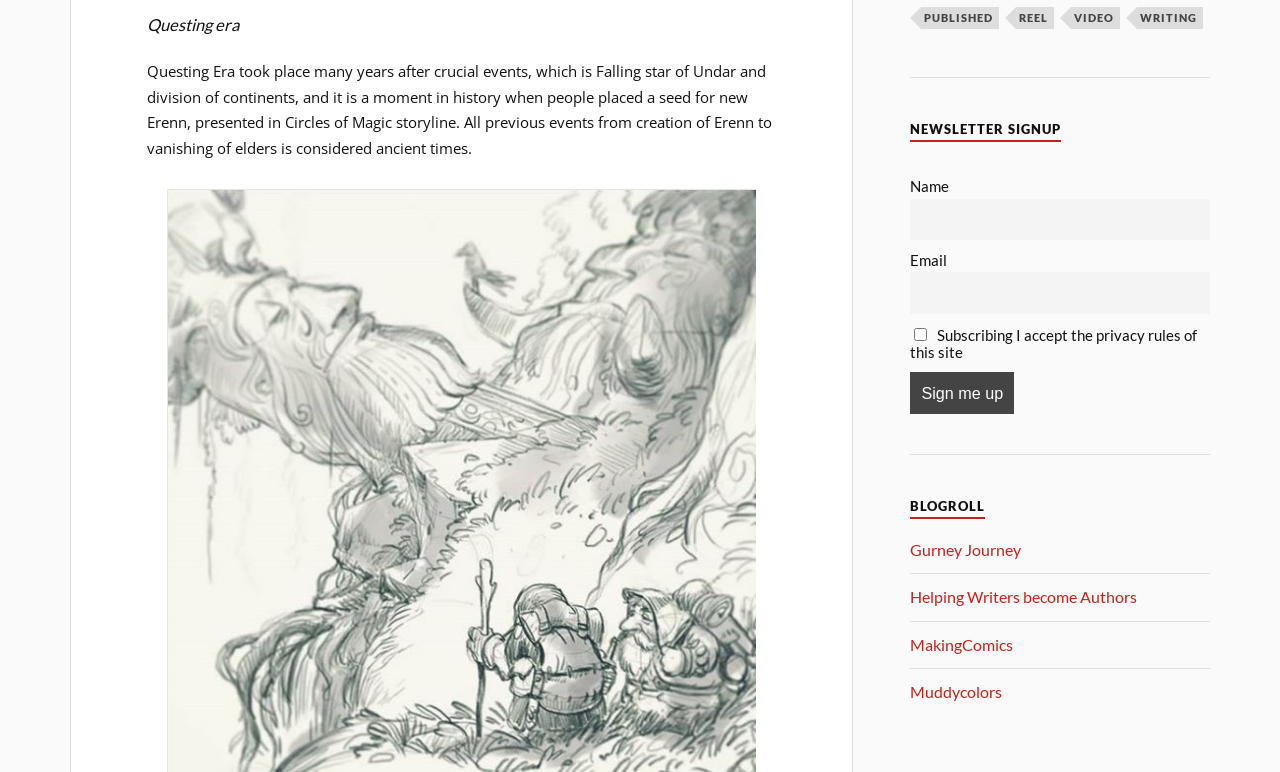Locate the UI element that matches the description video in the webpage screenshot. Return the bounding box coordinates in the format (top-left x, top-left y, bottom-right x, bottom-right y), with values ranging from 0 to 1.

[0.837, 0.009, 0.875, 0.038]